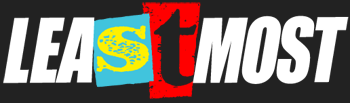Describe all significant details and elements found in the image.

The image features the logo for "Leastmost," showcasing a vibrant and eye-catching design. The word "LEAST" is presented in bold white letters, while "most" is highlighted with eye-catching colors, particularly featuring a bright yellow 'S' set against a contrasting blue background. The design reflects a playful and dynamic aesthetic, encapsulating the brand's energetic spirit. This logo is prominently displayed on a dark backdrop, enhancing its visibility and impact. It represents a brand that likely engages with creative content, possibly in fields such as BMX, skateboarding, and other adventurous activities.